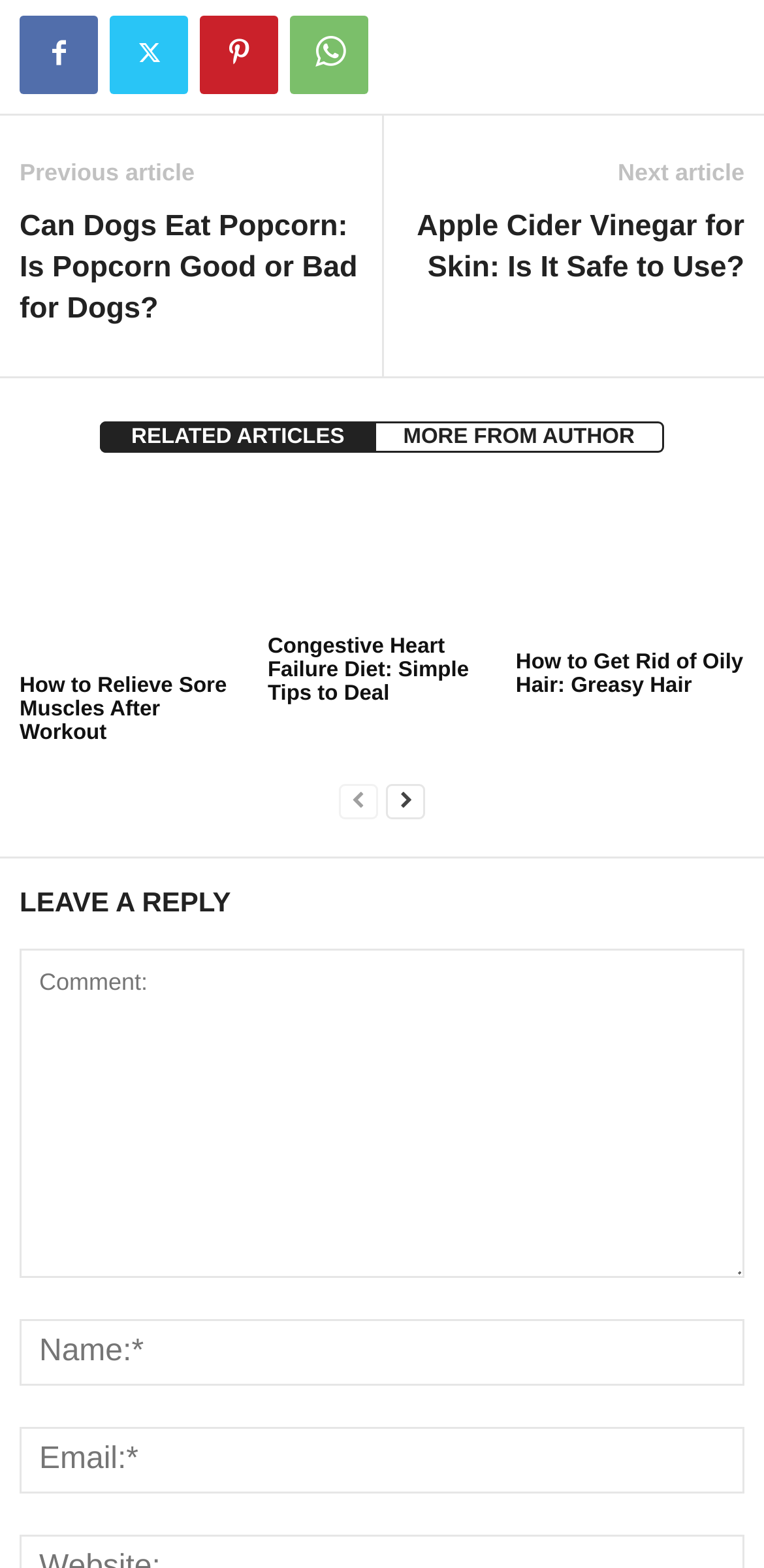Respond to the following query with just one word or a short phrase: 
What is the topic of the first article?

How to Relieve Sore Muscles After Workout